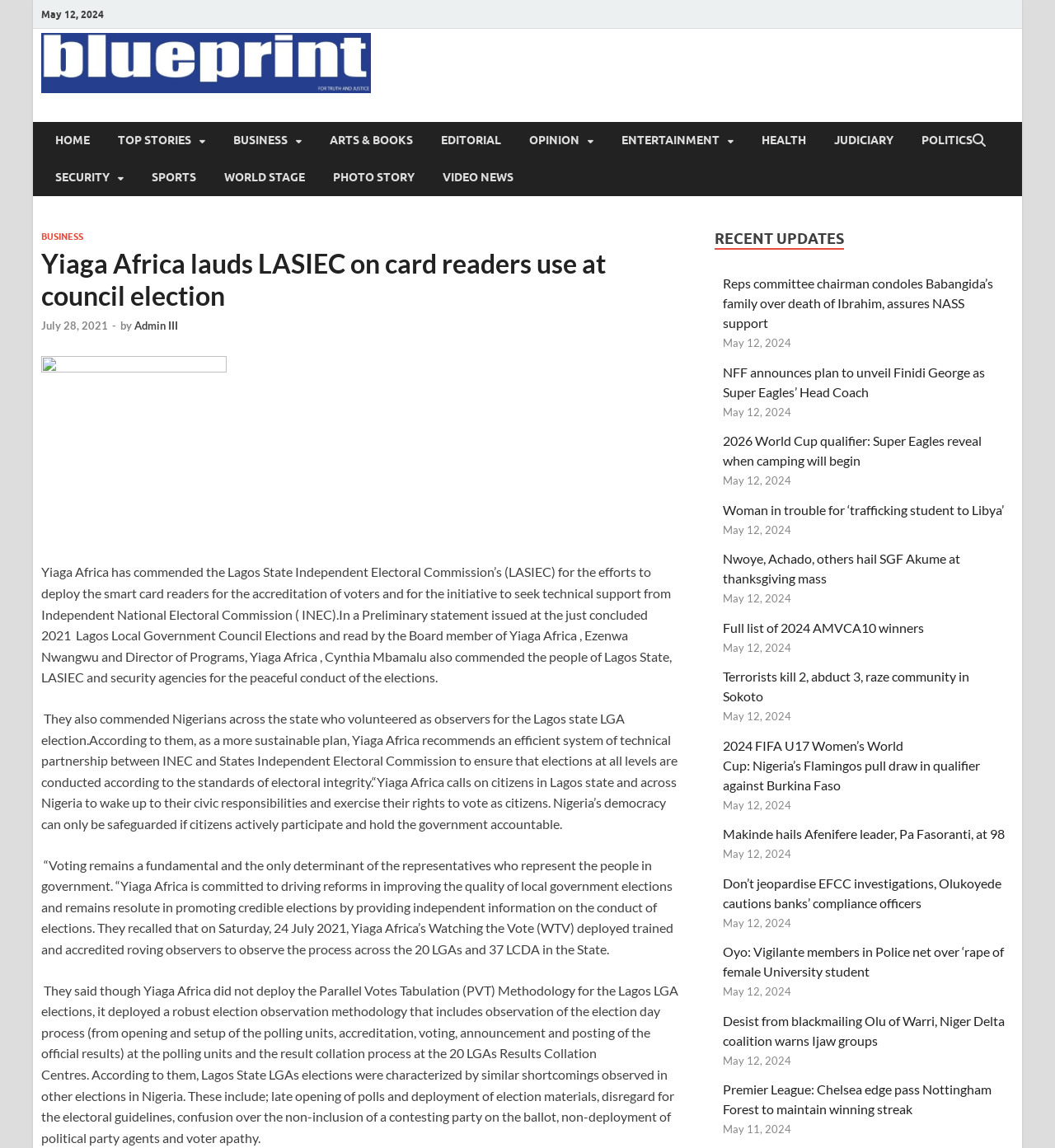Locate the coordinates of the bounding box for the clickable region that fulfills this instruction: "Read the news behind the news on burning National issues".

[0.051, 0.101, 0.791, 0.113]